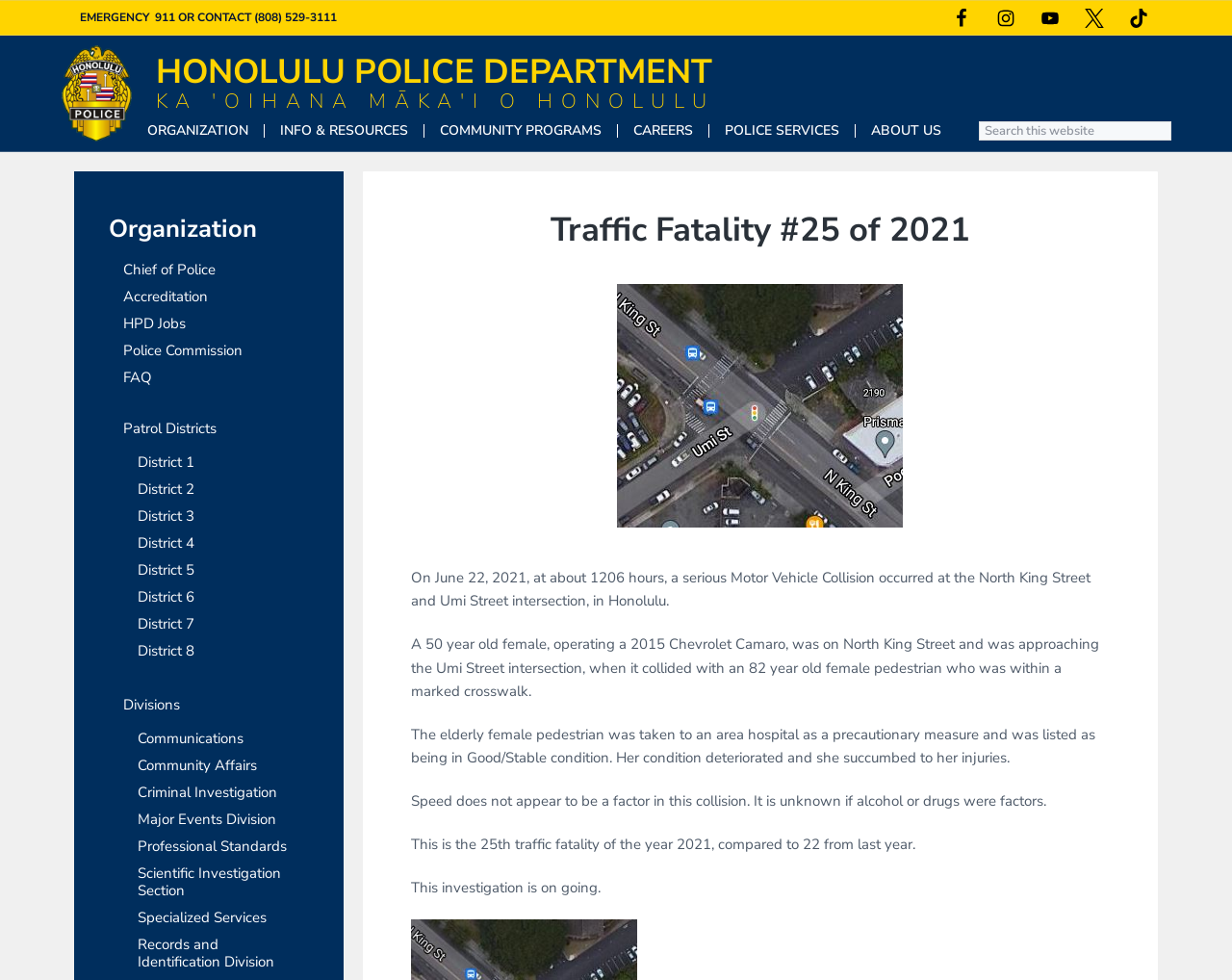What is the purpose of the search box?
Provide a fully detailed and comprehensive answer to the question.

I found the answer by examining the search box element, which has a placeholder text 'Search this website'. This suggests that the search box is intended for users to search for content within the website.